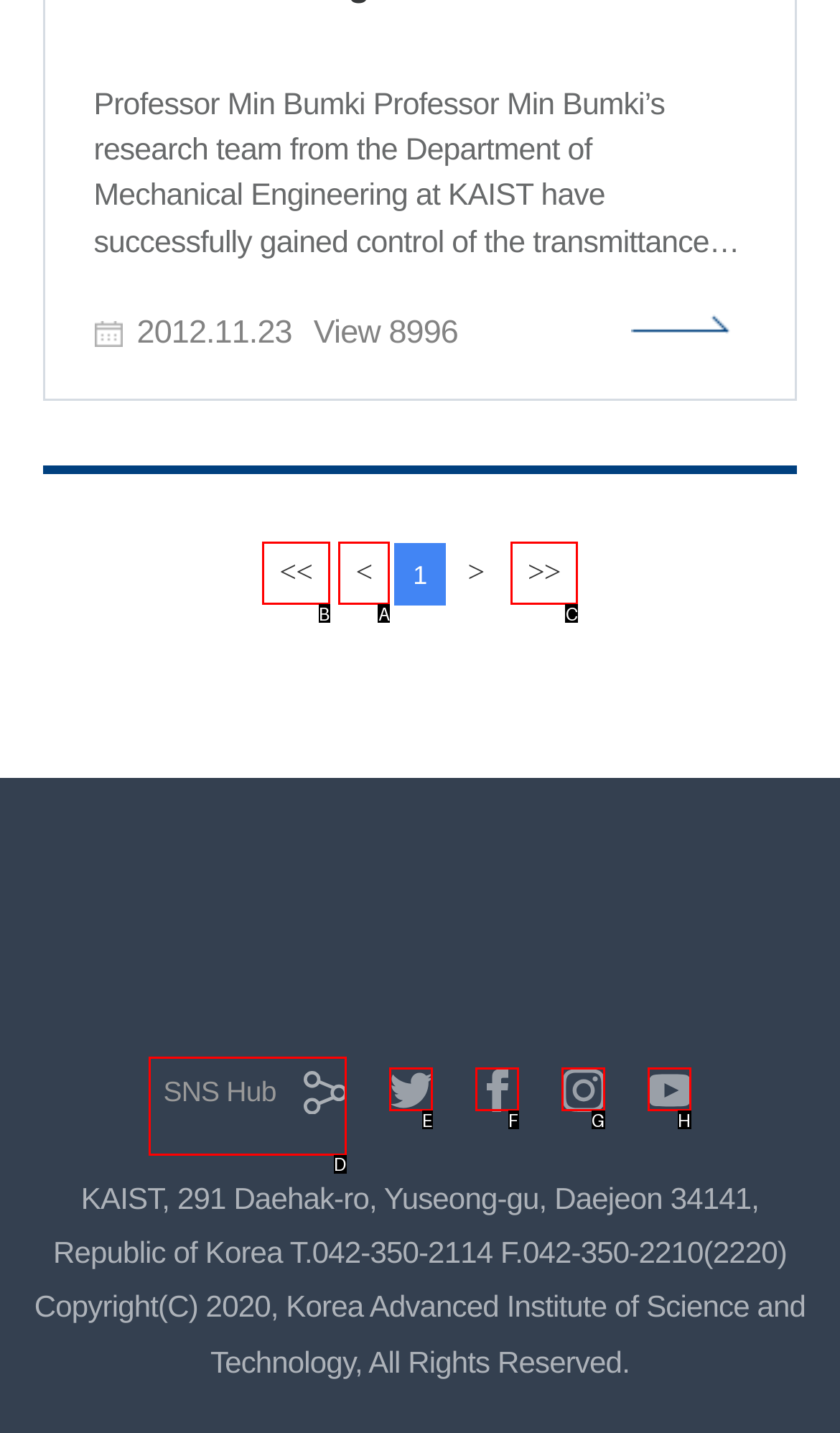What option should I click on to execute the task: go to the previous page? Give the letter from the available choices.

A